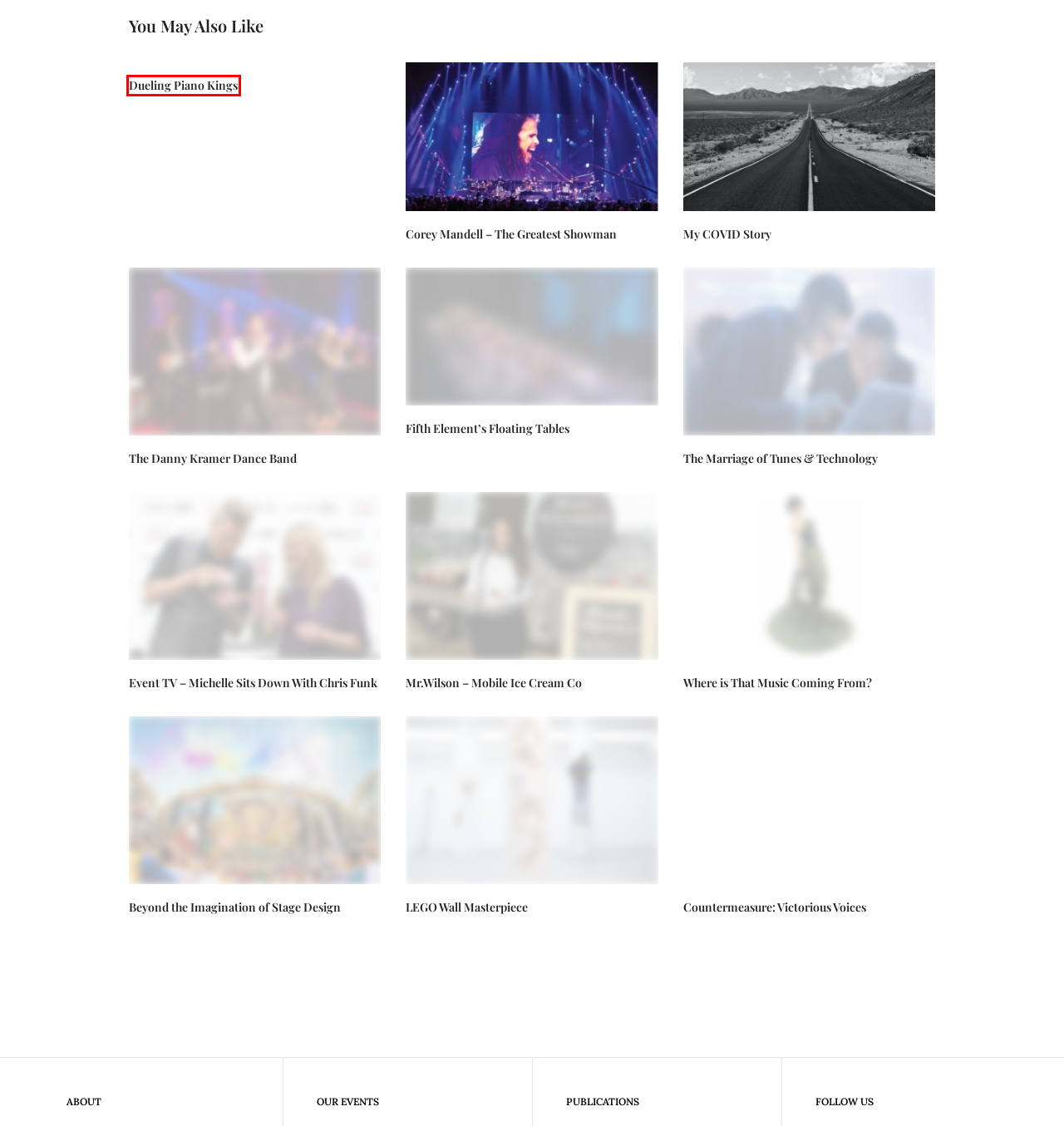You are provided with a screenshot of a webpage that has a red bounding box highlighting a UI element. Choose the most accurate webpage description that matches the new webpage after clicking the highlighted element. Here are your choices:
A. Countermeasure: Victorious Voices - CanadianSpecialEvents.com
B. The Danny Kramer Dance Band - CanadianSpecialEvents.com
C. The Marriage of Tunes & Technology - CanadianSpecialEvents.com
D. Mr.Wilson - Mobile Ice Cream Co - CanadianSpecialEvents.com
E. Corey Mandell - The Greatest Showman - CanadianSpecialEvents.com
F. Dueling Piano Kings - CanadianSpecialEvents.com
G. Event TV - Michelle Sits Down With Chris Funk - CanadianSpecialEvents.com
H. Where is That Music Coming From? - CanadianSpecialEvents.com

F